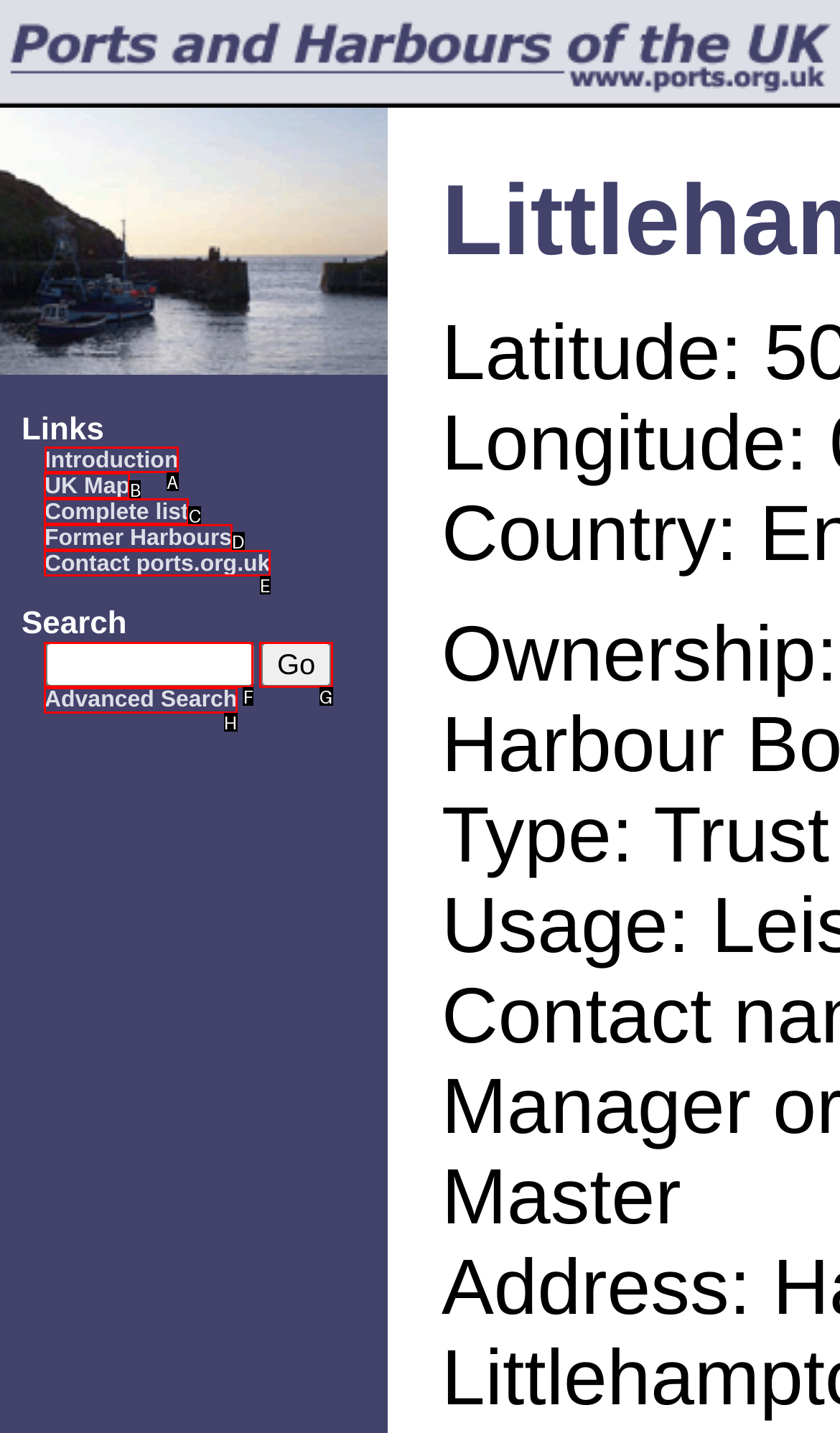Tell me which one HTML element I should click to complete the following task: Click on Introduction
Answer with the option's letter from the given choices directly.

A